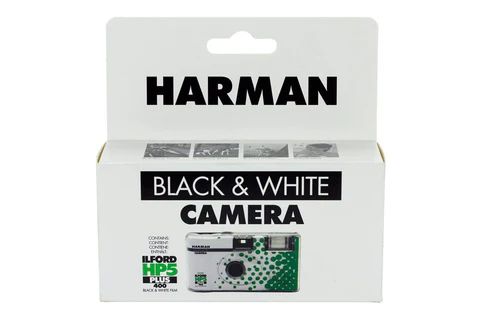Explain the image in a detailed way.

The image features a packaged Harman Black & White camera, specifically designed for use with Ilford HP5 Plus film. The box prominently displays the brand "HARMAN" at the top, showcasing its focus on black and white photography. Below, the words "BLACK & WHITE CAMERA" highlight the camera's purpose. The Ilford HP5 Plus logo is visible, indicating that the camera comes pre-loaded with this popular 400 ISO black and white film, known for its versatility in various lighting conditions. The packaging includes photographs demonstrating the camera's features, providing potential users with an idea of what to expect from this compact, easy-to-use product. This single-use camera is ideal for capturing memorable moments at events, parties, and street photography.